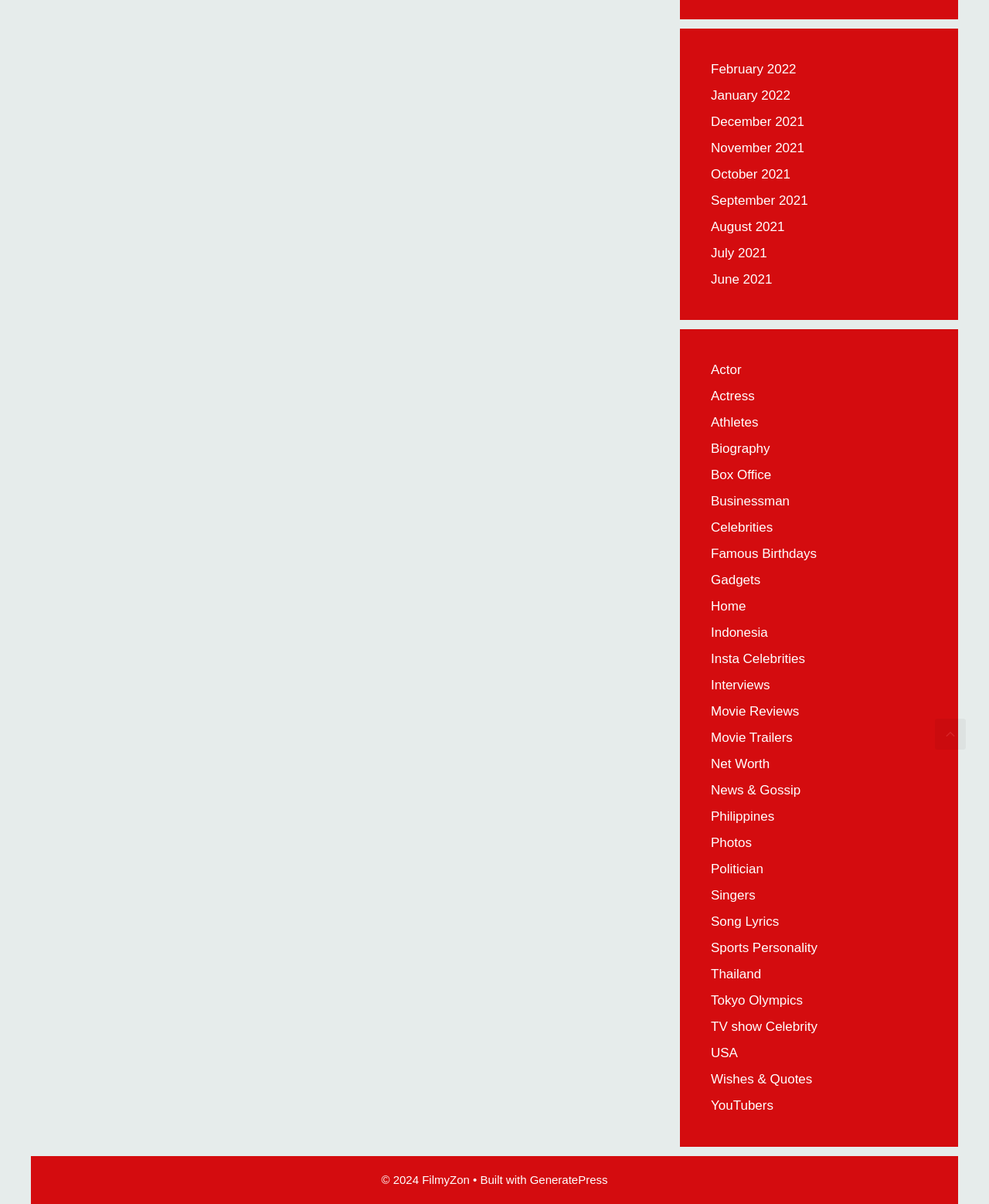Can you show the bounding box coordinates of the region to click on to complete the task described in the instruction: "Scroll back to top"?

[0.945, 0.597, 0.977, 0.623]